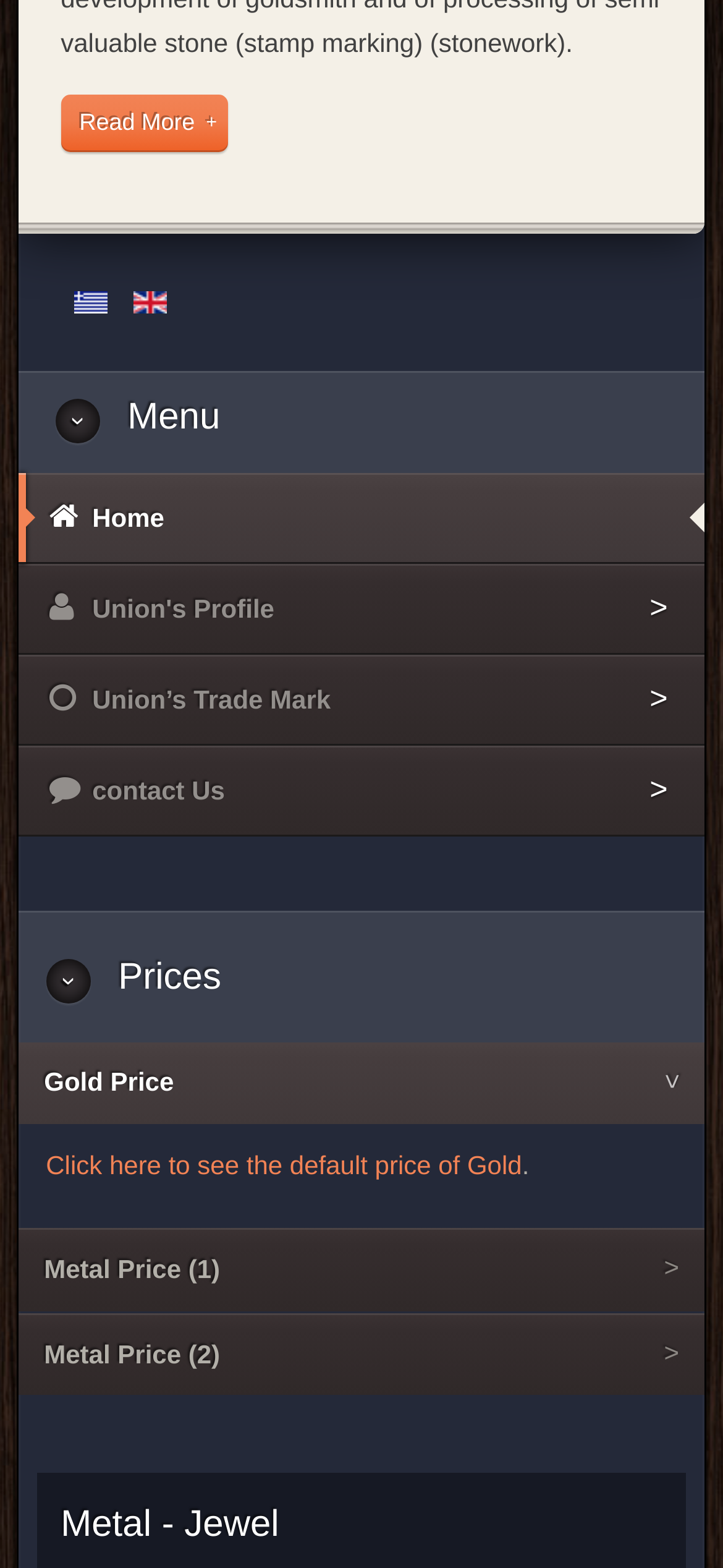Please identify the bounding box coordinates of the element on the webpage that should be clicked to follow this instruction: "View gold price". The bounding box coordinates should be given as four float numbers between 0 and 1, formatted as [left, top, right, bottom].

[0.063, 0.733, 0.722, 0.752]